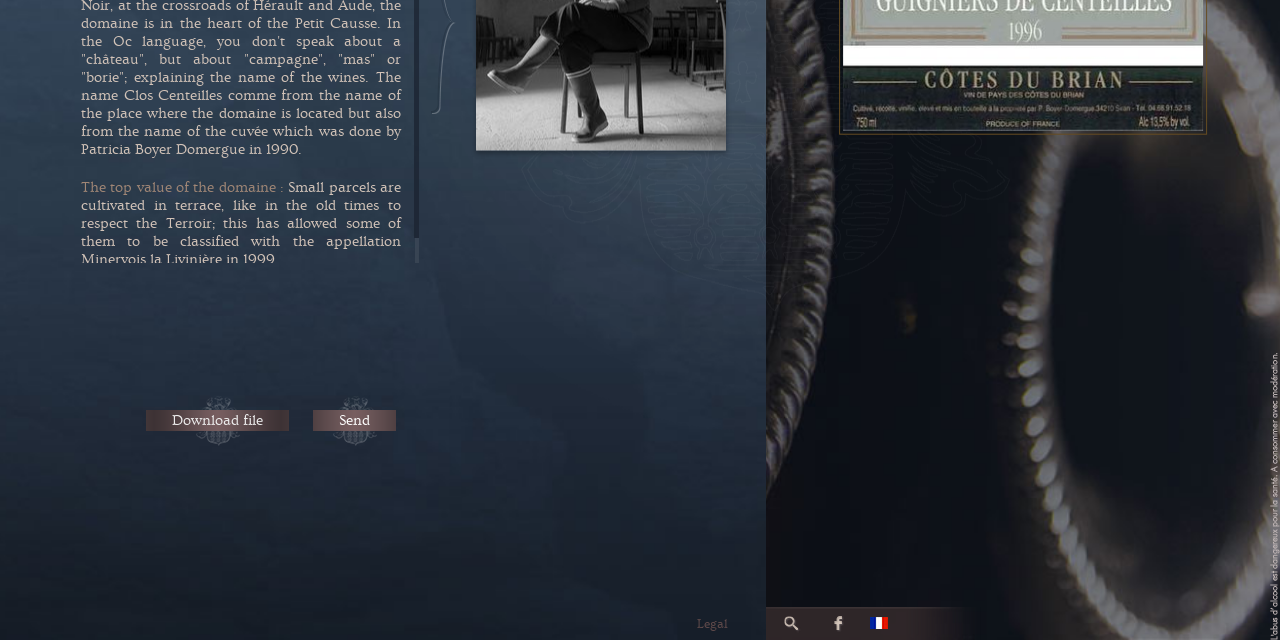Based on the element description, predict the bounding box coordinates (top-left x, top-left y, bottom-right x, bottom-right y) for the UI element in the screenshot: More info

None